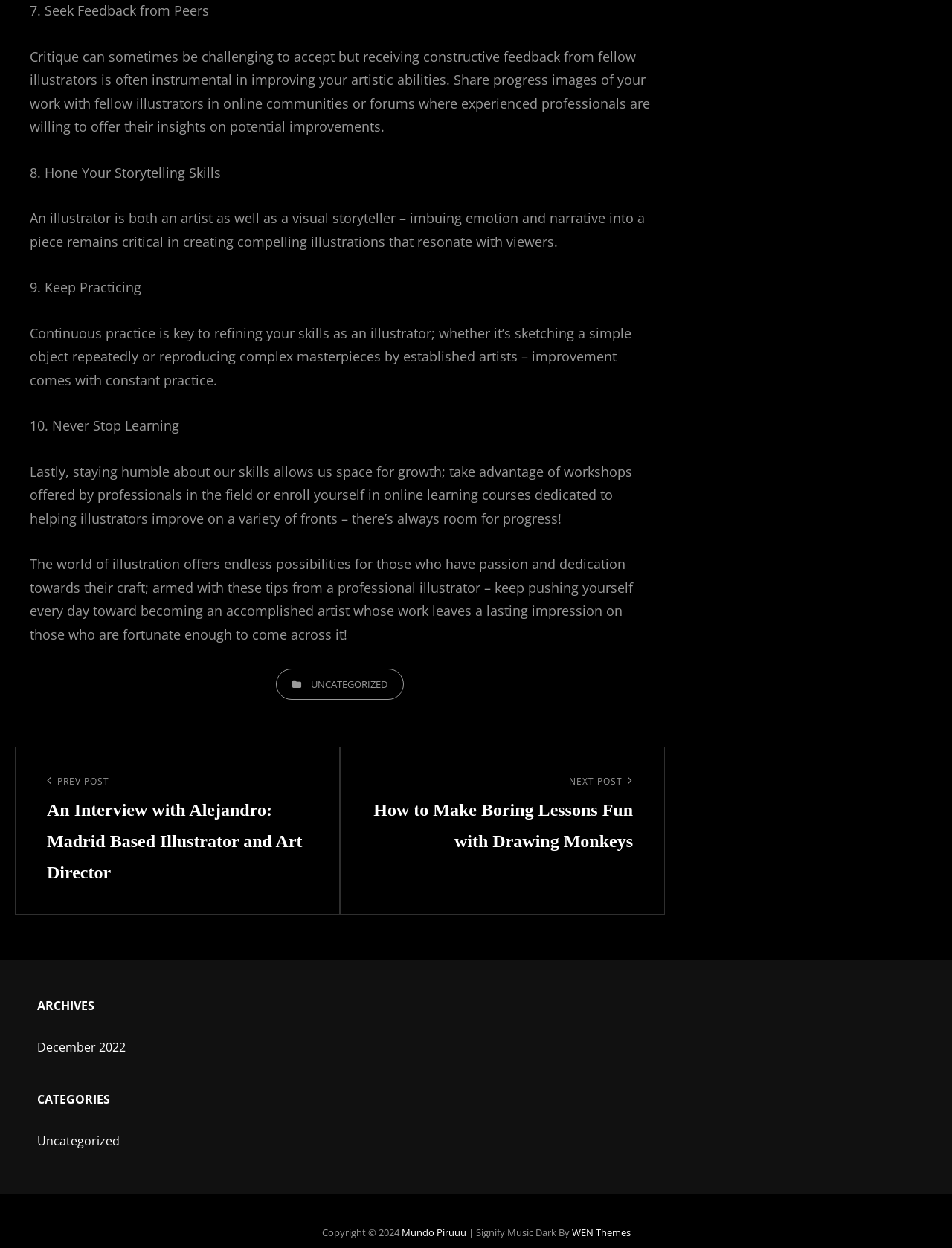Give a one-word or one-phrase response to the question: 
What is the 7th tip for improving illustration skills?

Seek Feedback from Peers